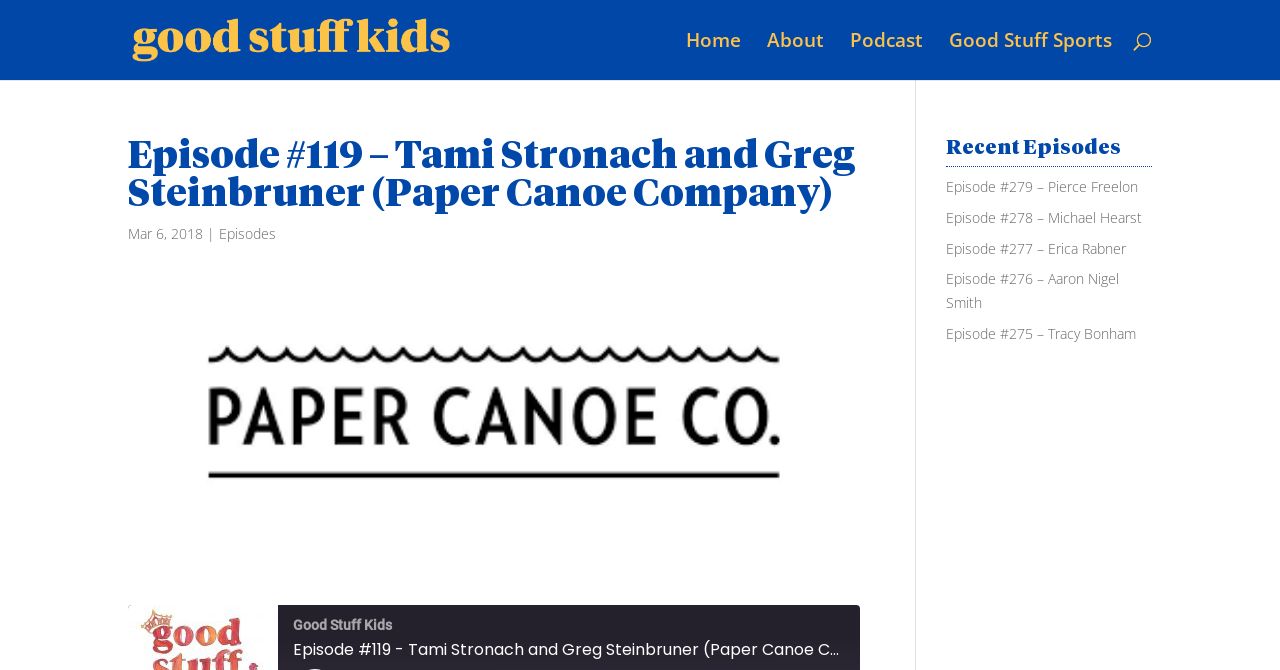Please identify the bounding box coordinates of the element I need to click to follow this instruction: "search for something".

[0.1, 0.0, 0.9, 0.001]